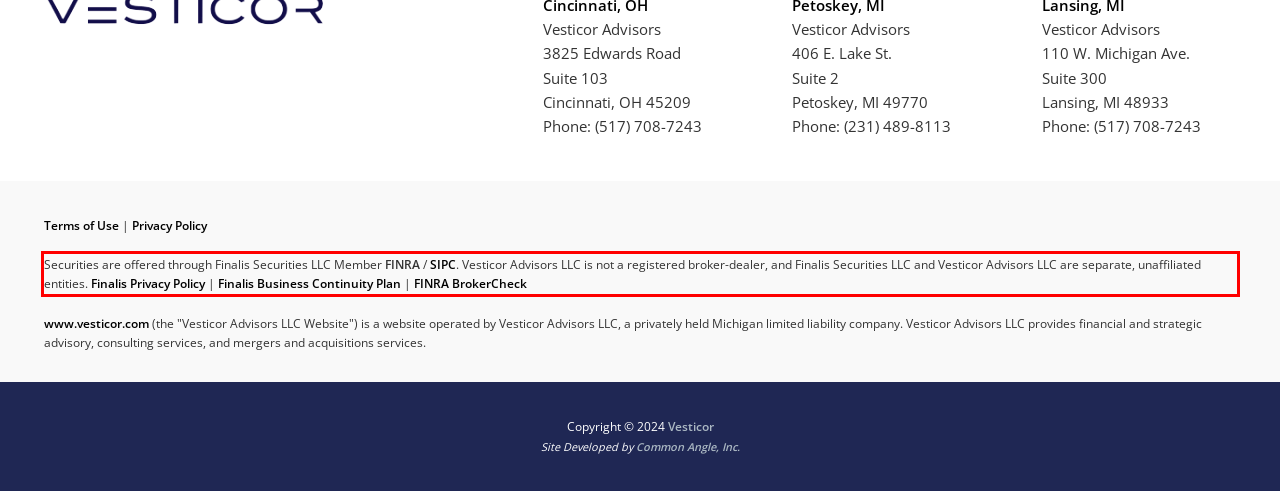View the screenshot of the webpage and identify the UI element surrounded by a red bounding box. Extract the text contained within this red bounding box.

Securities are offered through Finalis Securities LLC Member FINRA / SIPC. Vesticor Advisors LLC is not a registered broker-dealer, and Finalis Securities LLC and Vesticor Advisors LLC are separate, unaffiliated entities. Finalis Privacy Policy | Finalis Business Continuity Plan | FINRA BrokerCheck